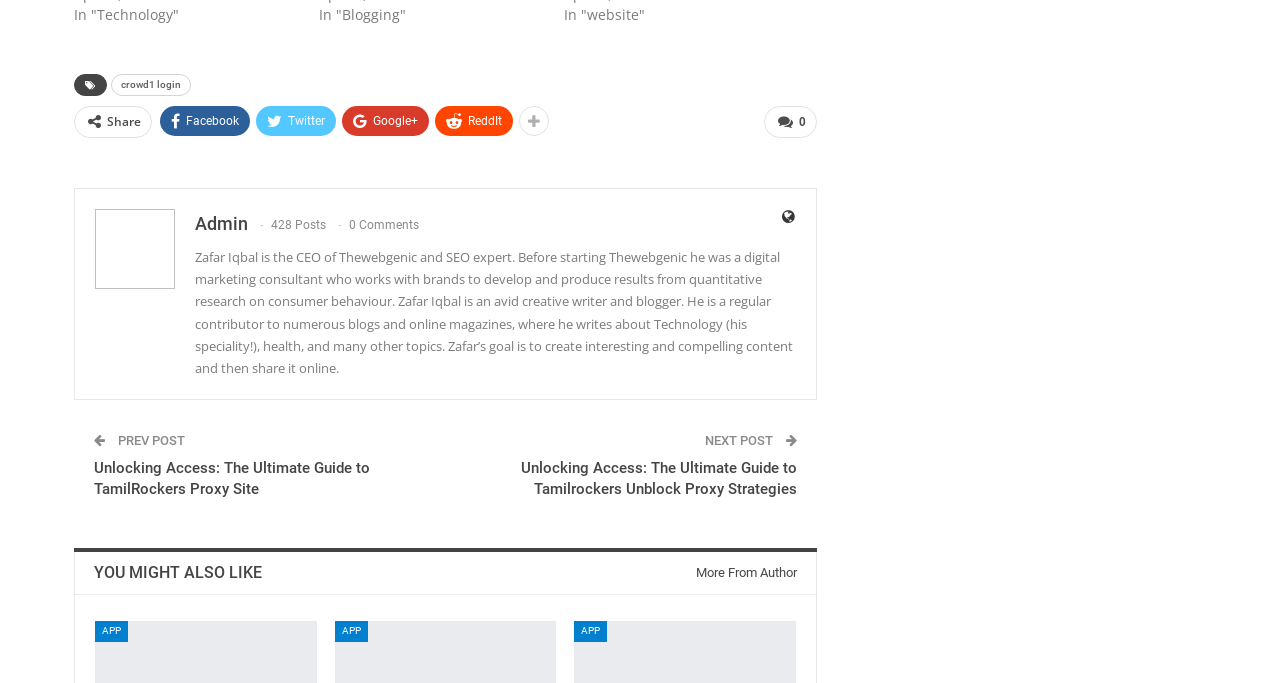Given the element description, predict the bounding box coordinates in the format (top-left x, top-left y, bottom-right x, bottom-right y). Make sure all values are between 0 and 1. Here is the element description: You might also like

[0.073, 0.238, 0.205, 0.27]